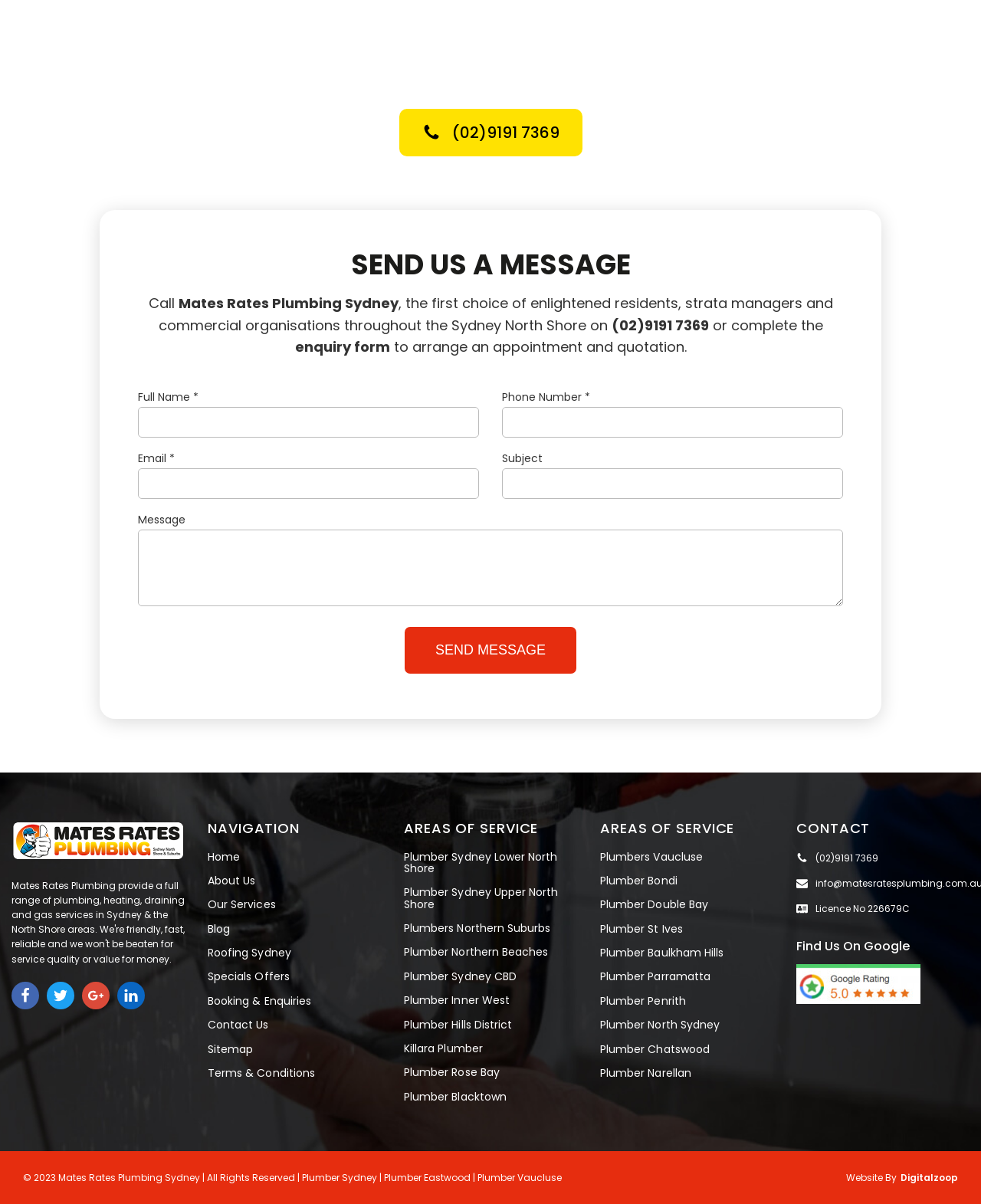Utilize the details in the image to give a detailed response to the question: How many social media links are provided on the webpage?

The webpage provides links to four social media platforms: Facebook, Twitter, Google+, and LinkedIn. These links are displayed at the bottom of the page, in the 'CONTACT' section.